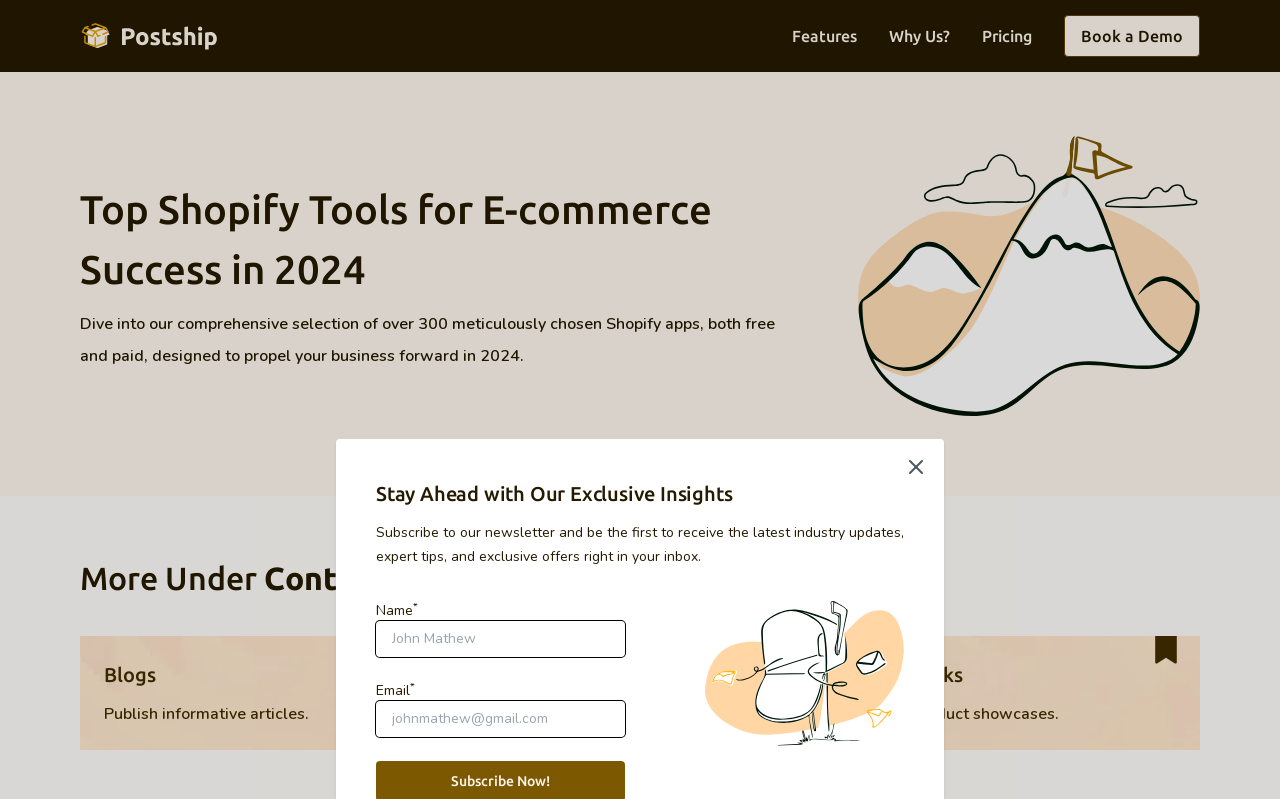Based on the element description: "Lookbooks Visual product showcases.", identify the bounding box coordinates for this UI element. The coordinates must be four float numbers between 0 and 1, listed as [left, top, right, bottom].

[0.654, 0.796, 0.938, 0.939]